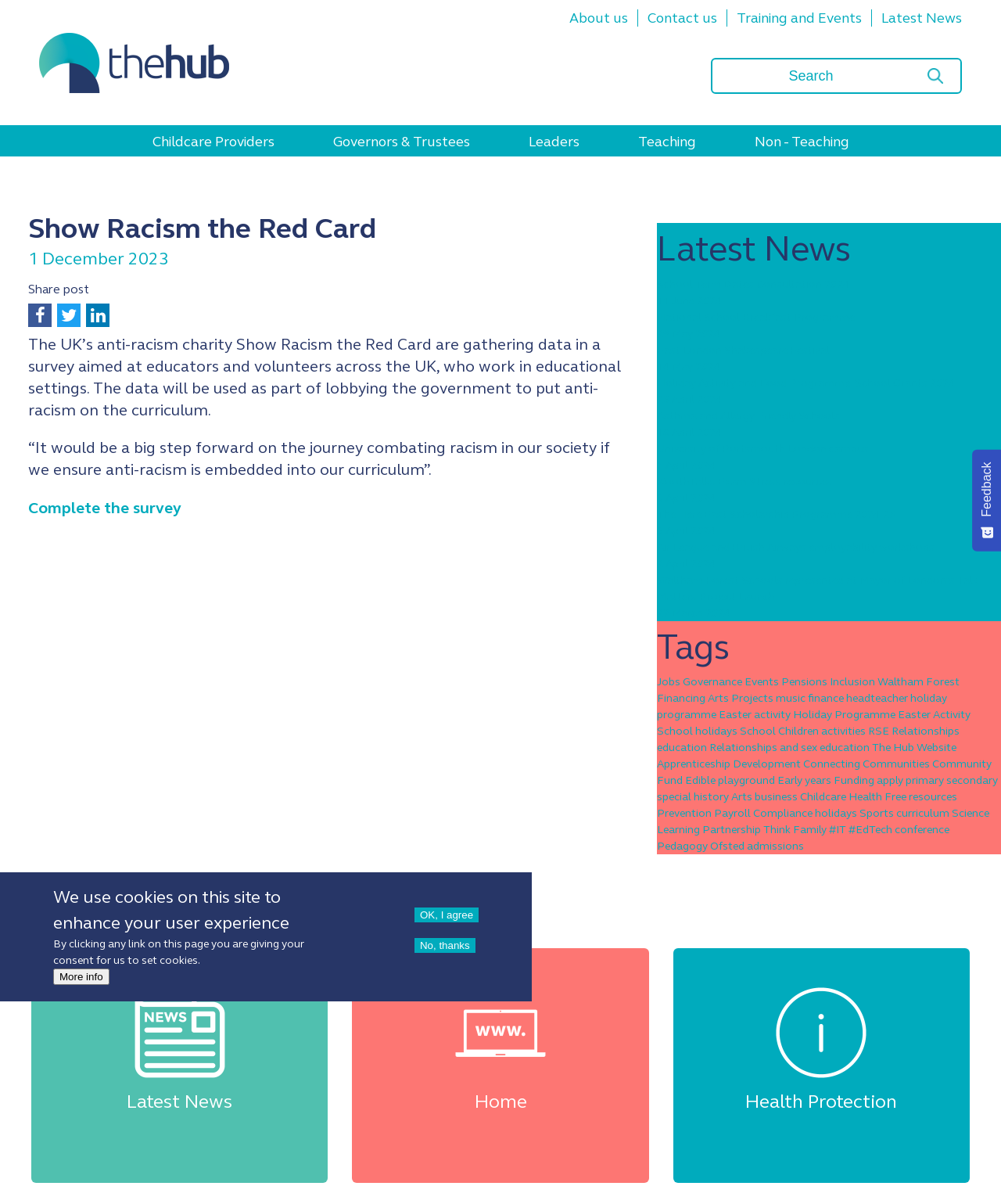Describe the webpage in detail, including text, images, and layout.

The webpage is about the "Show Racism the Red Card" charity, which is part of the Waltham Forest Education Hub. At the top of the page, there are several links to different sections of the website, including "About us", "Contact us", "Training and Events", and "Latest News". Below these links, there is a search bar and a submit button.

The main content of the page is an article about a survey aimed at educators and volunteers who work in educational settings. The survey is part of the charity's effort to lobby the government to put anti-racism on the curriculum. The article includes a quote from someone who believes that embedding anti-racism into the curriculum would be a big step forward in combating racism.

Below the article, there is a call to action to complete the survey. On the right-hand side of the page, there is a section titled "Latest News" that lists several news articles, each with a heading and a link to read more. The news articles are about various topics, including school term dates, breakfast programs, and Shakespeare festivals.

At the bottom of the page, there are several links to different tags, including "Jobs", "Governance", "Events", and "Inclusion". There are also links to specific topics, such as "Waltham Forest", "Financing", "Arts Projects", and "Music".